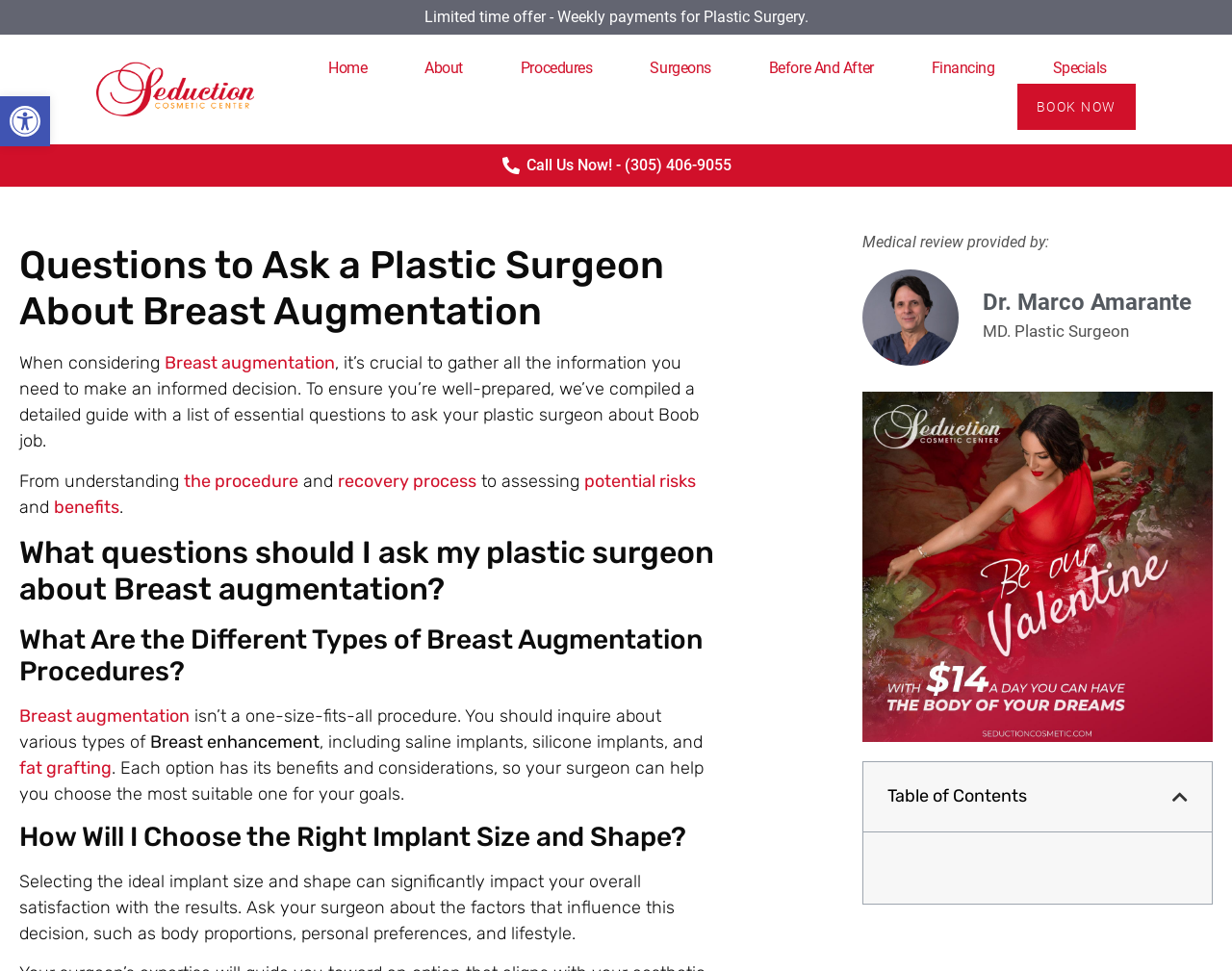Can you extract the primary headline text from the webpage?

Questions to Ask a Plastic Surgeon About Breast Augmentation